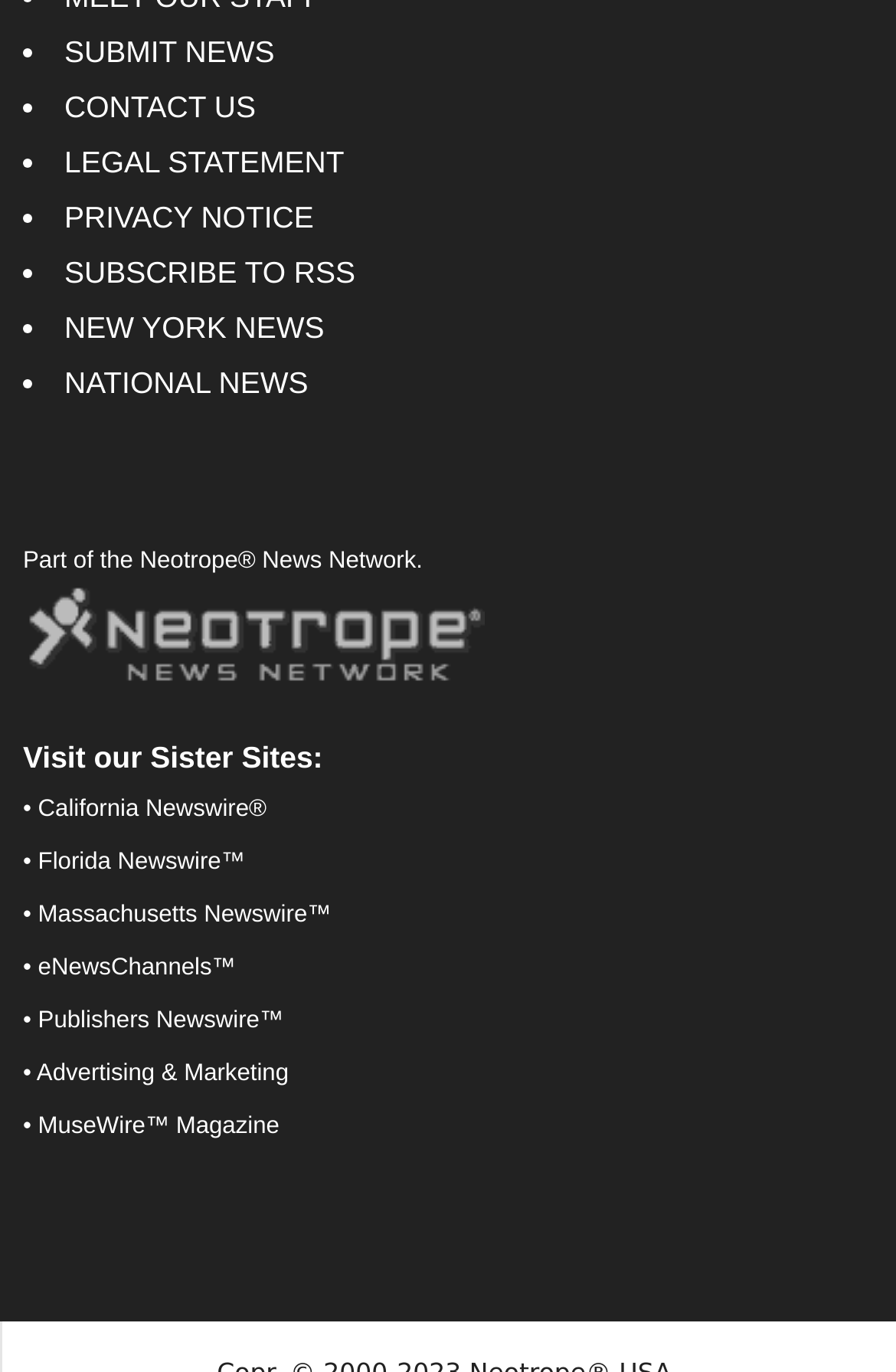Give a one-word or short phrase answer to this question: 
How many sister sites are listed?

6